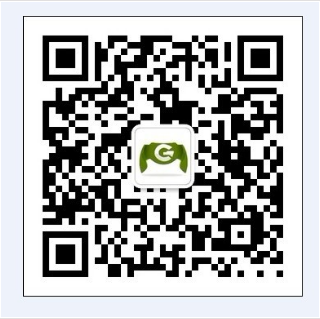Give a concise answer of one word or phrase to the question: 
What is the logo in the center of the QR code?

Gaming controller